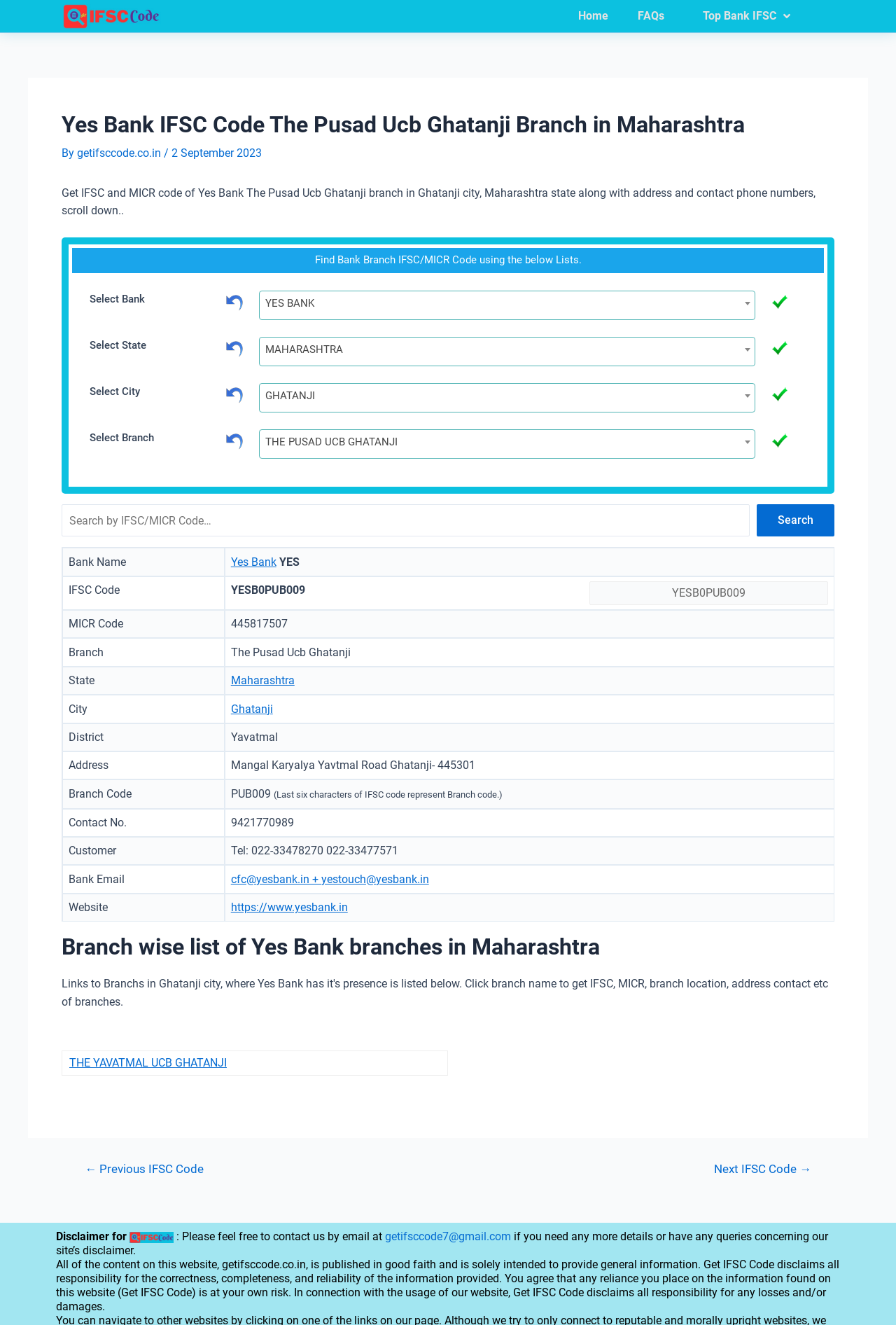Identify the bounding box coordinates of the clickable region required to complete the instruction: "Click on Home". The coordinates should be given as four float numbers within the range of 0 and 1, i.e., [left, top, right, bottom].

[0.597, 0.005, 0.679, 0.019]